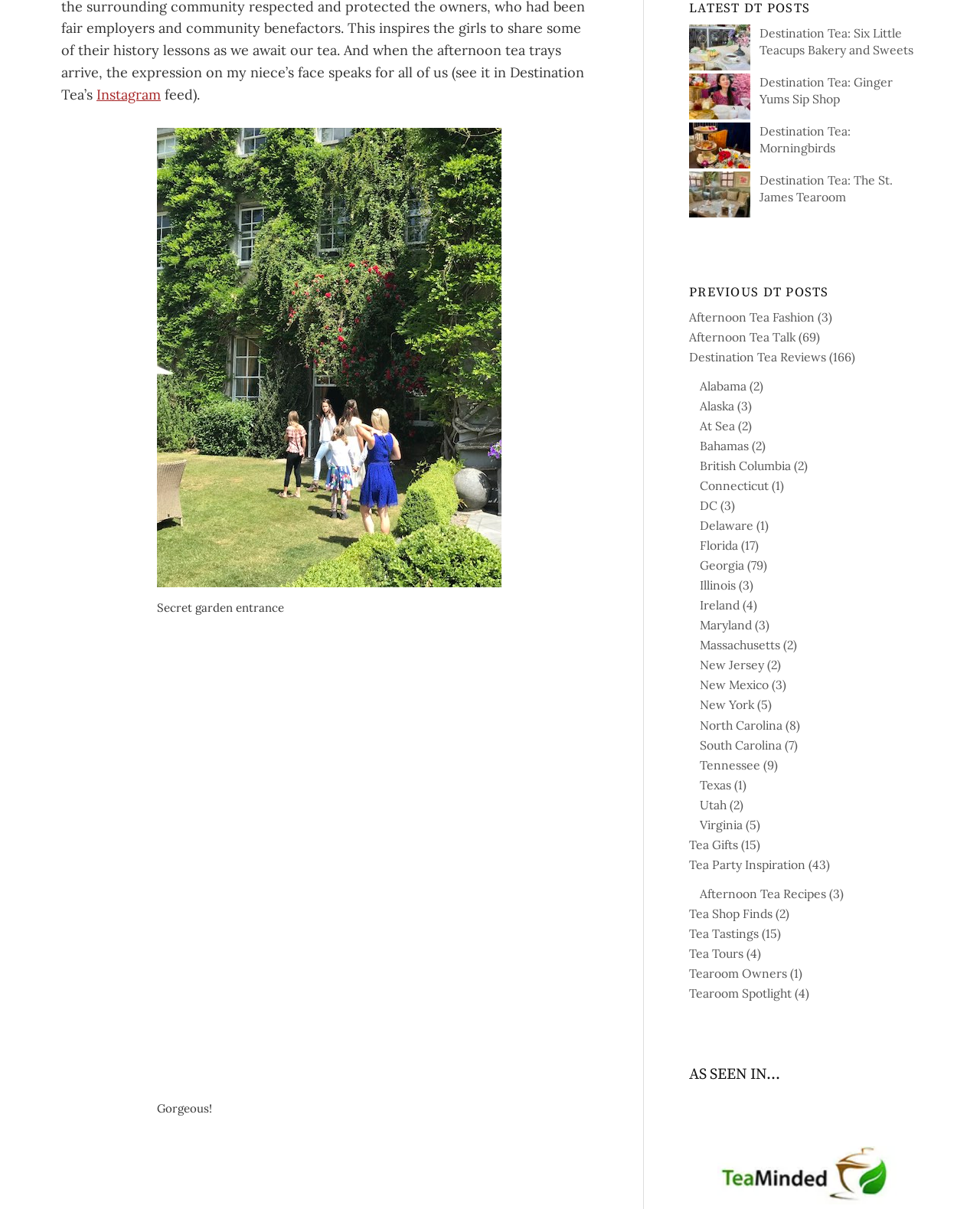Provide the bounding box coordinates for the UI element described in this sentence: "Massachusetts". The coordinates should be four float values between 0 and 1, i.e., [left, top, right, bottom].

[0.714, 0.527, 0.796, 0.54]